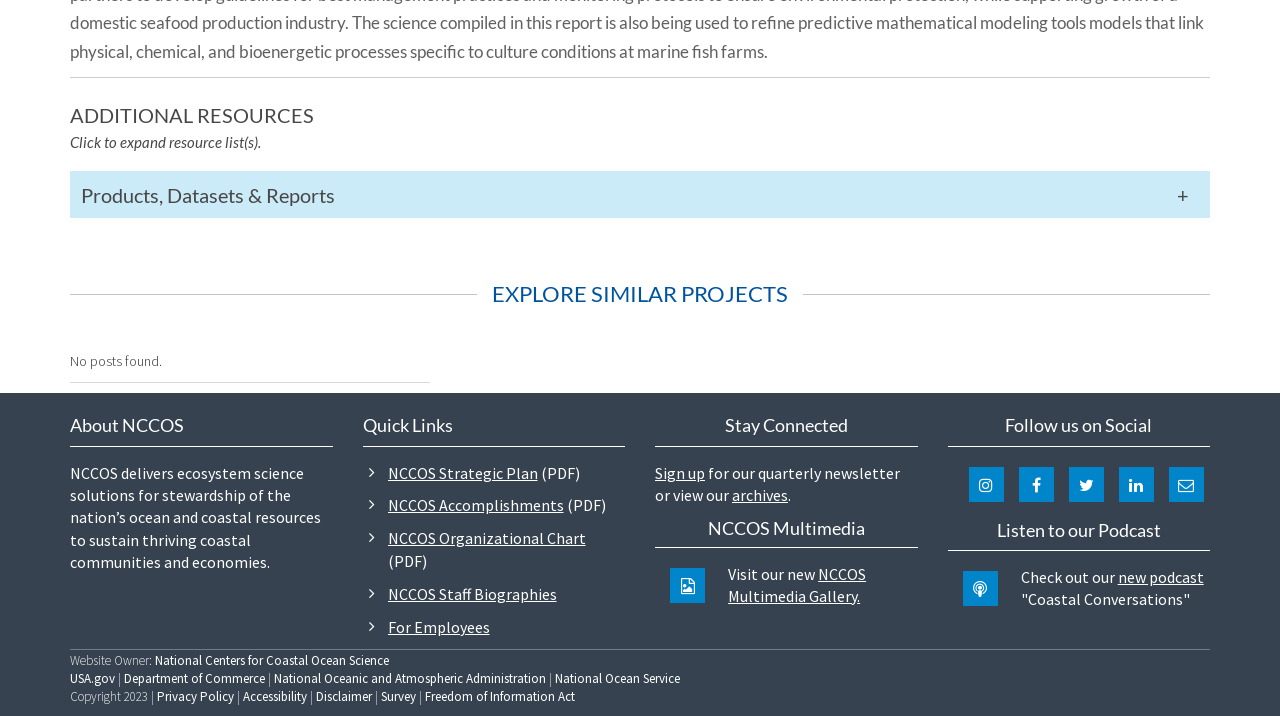What type of resources are available on this website? Refer to the image and provide a one-word or short phrase answer.

Products, datasets, reports